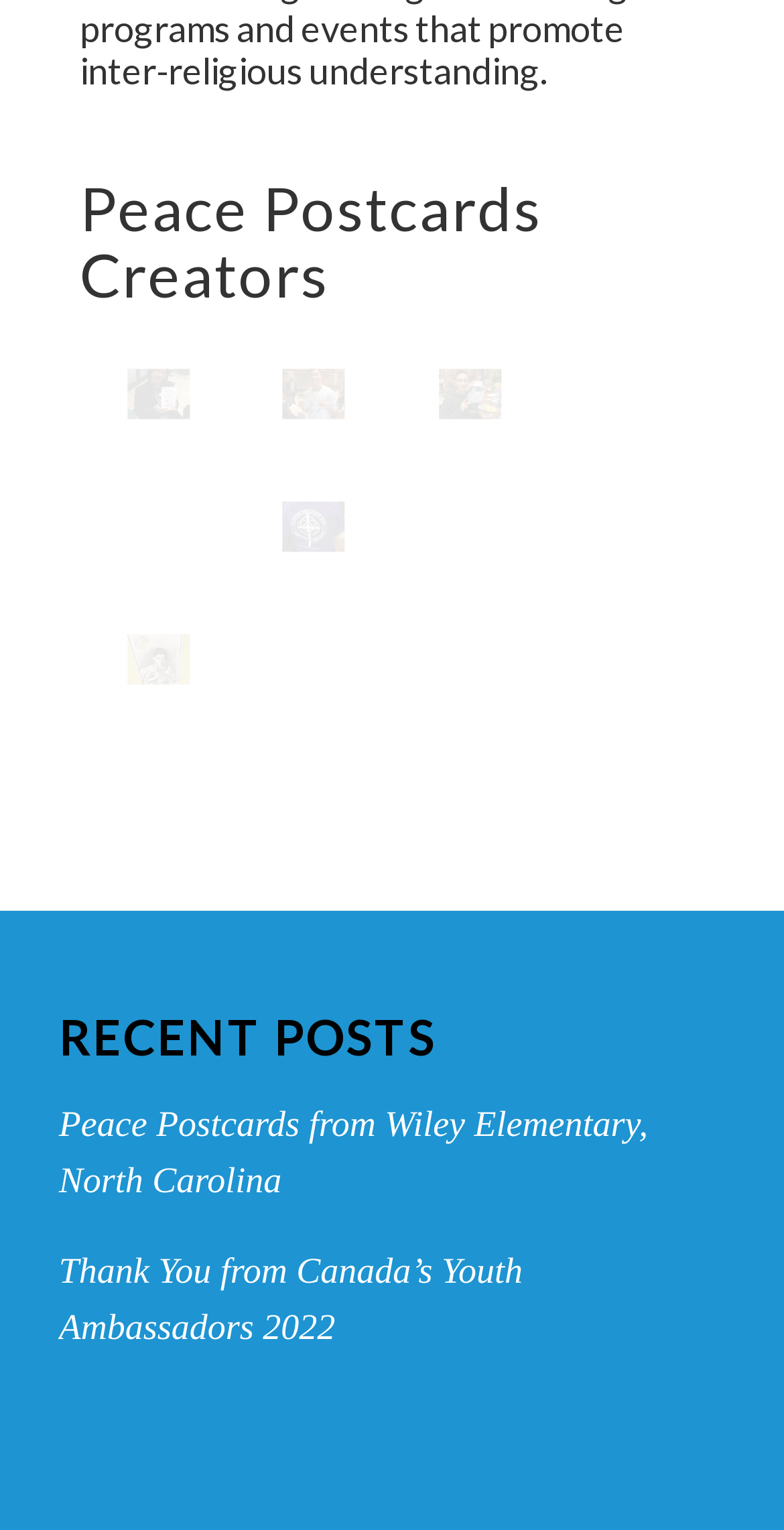Answer the following in one word or a short phrase: 
How many recent posts are listed?

2